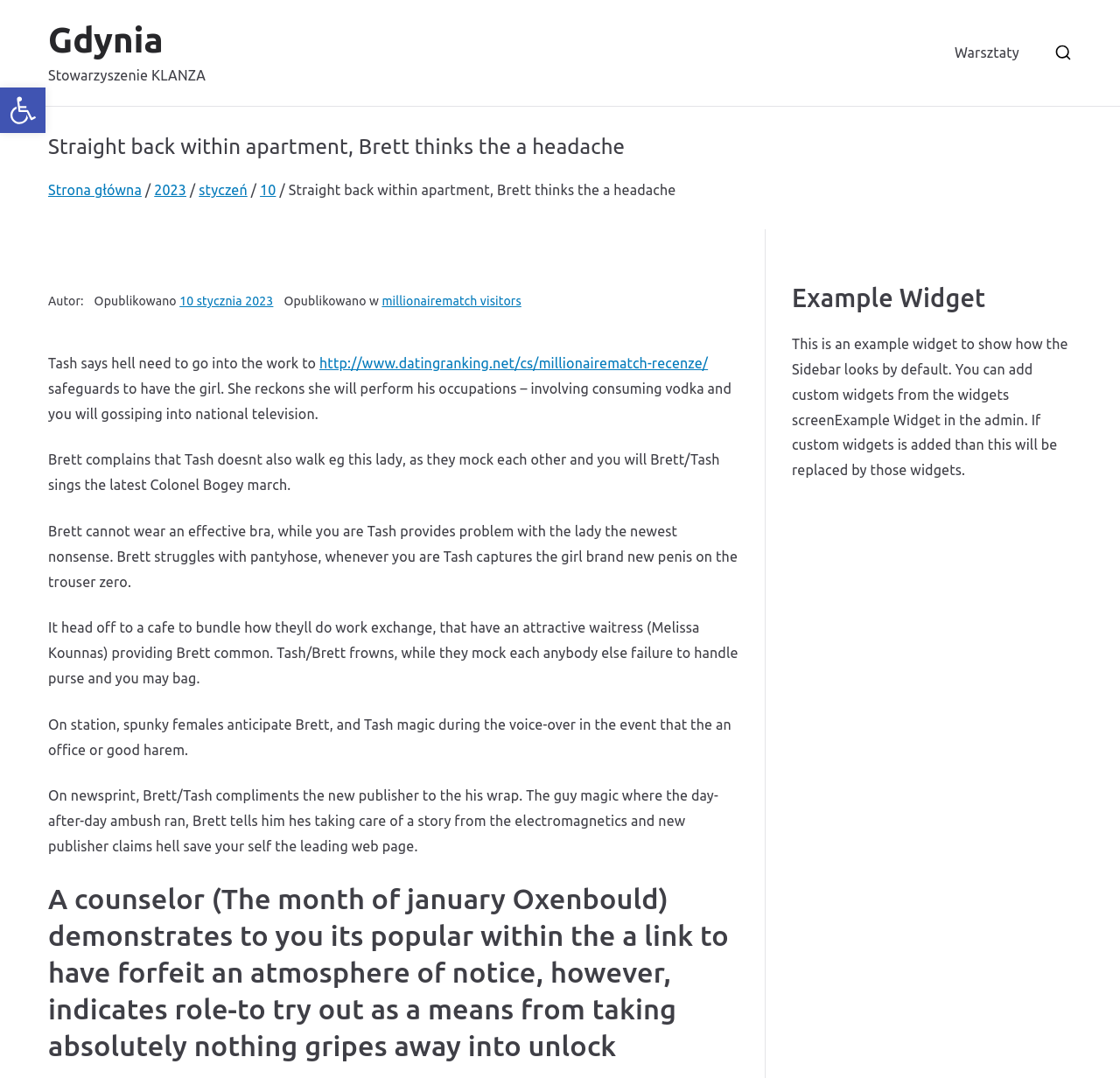Bounding box coordinates should be provided in the format (top-left x, top-left y, bottom-right x, bottom-right y) with all values between 0 and 1. Identify the bounding box for this UI element: Strona główna

[0.043, 0.169, 0.127, 0.183]